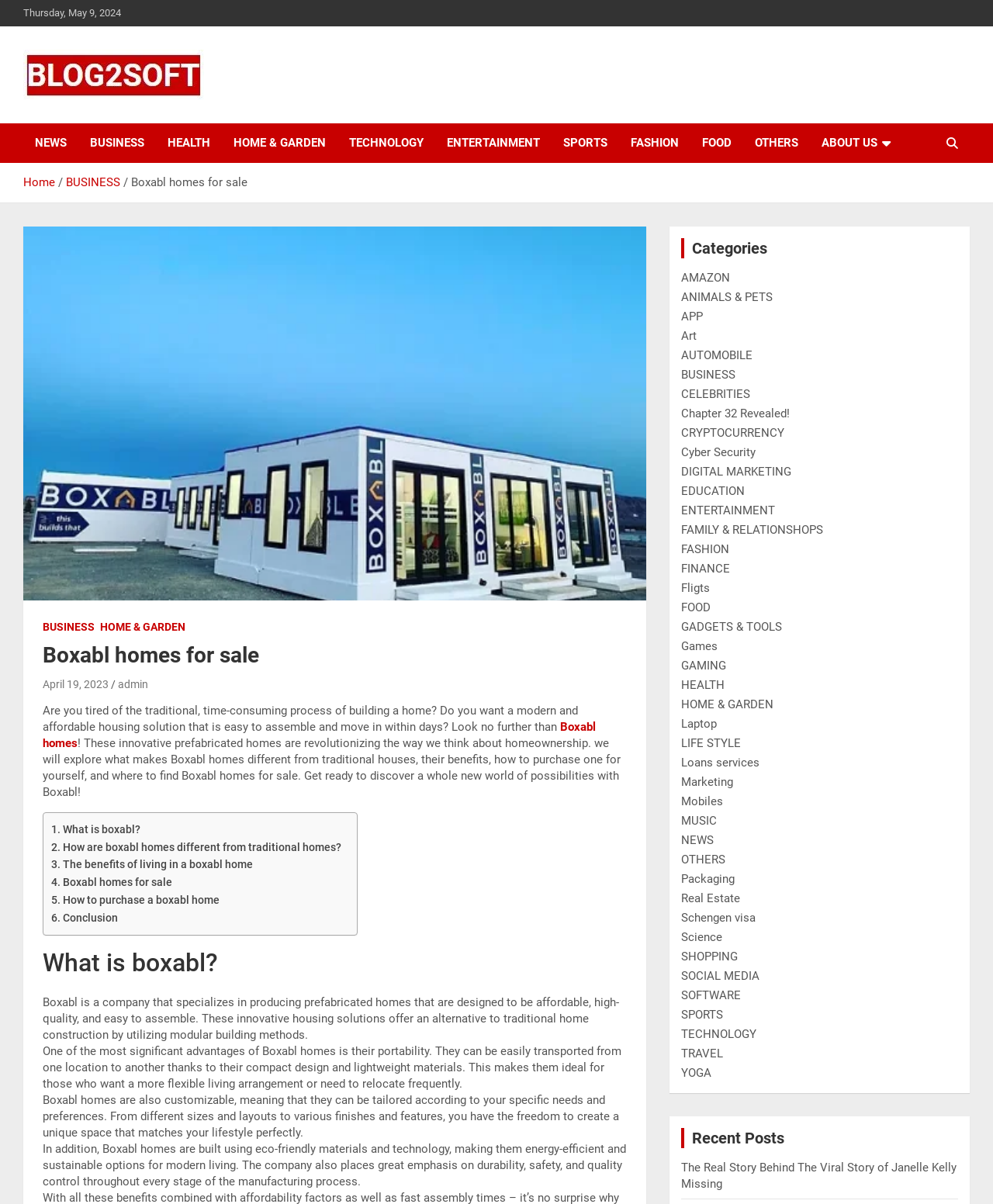Using the provided element description: "Boxabl homes for sale", identify the bounding box coordinates. The coordinates should be four floats between 0 and 1 in the order [left, top, right, bottom].

[0.052, 0.726, 0.173, 0.74]